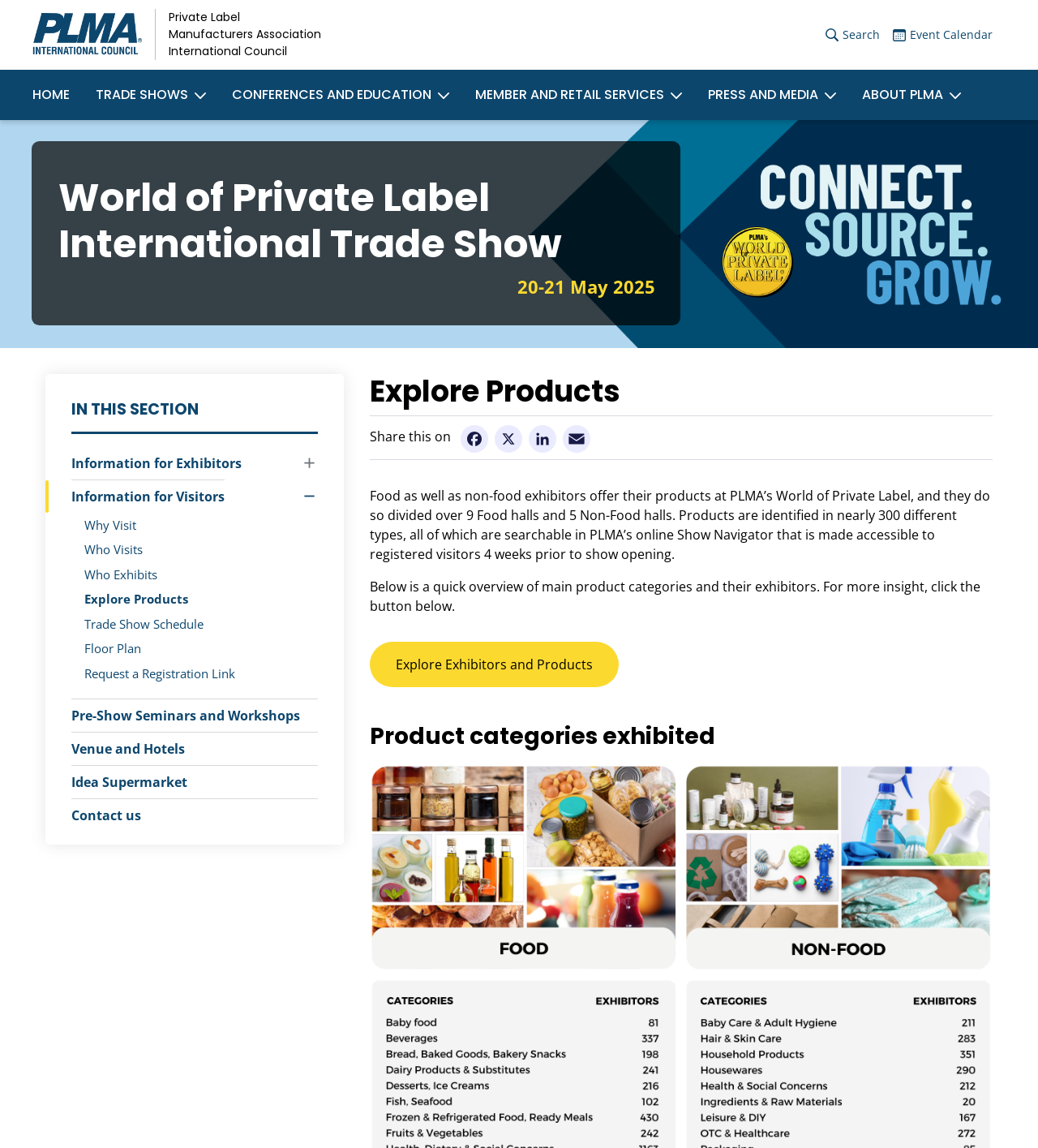Locate the bounding box coordinates of the element that needs to be clicked to carry out the instruction: "Search for something". The coordinates should be given as four float numbers ranging from 0 to 1, i.e., [left, top, right, bottom].

[0.796, 0.02, 0.86, 0.041]